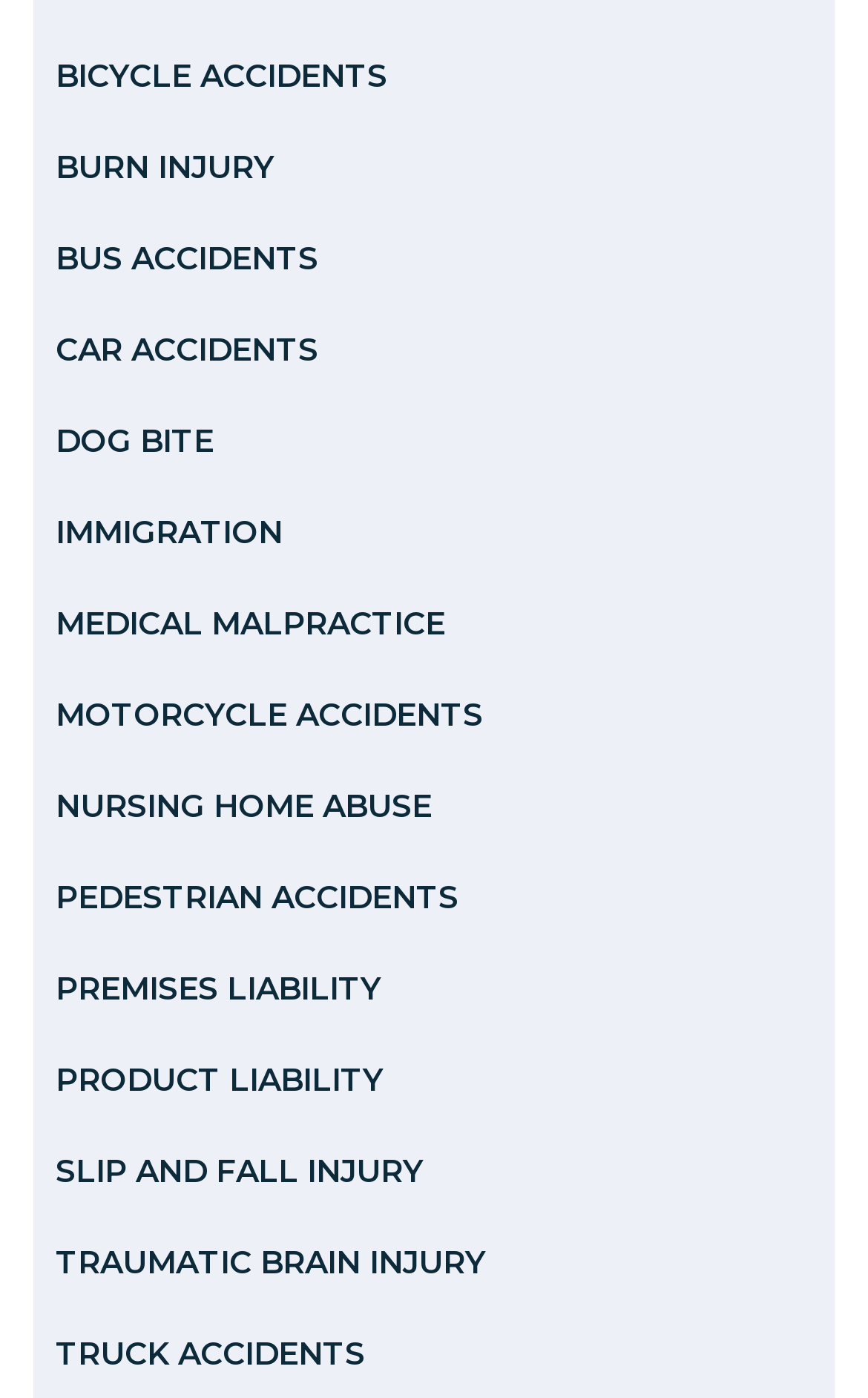Locate the bounding box of the UI element described by: "Immigration" in the given webpage screenshot.

[0.038, 0.349, 0.962, 0.414]